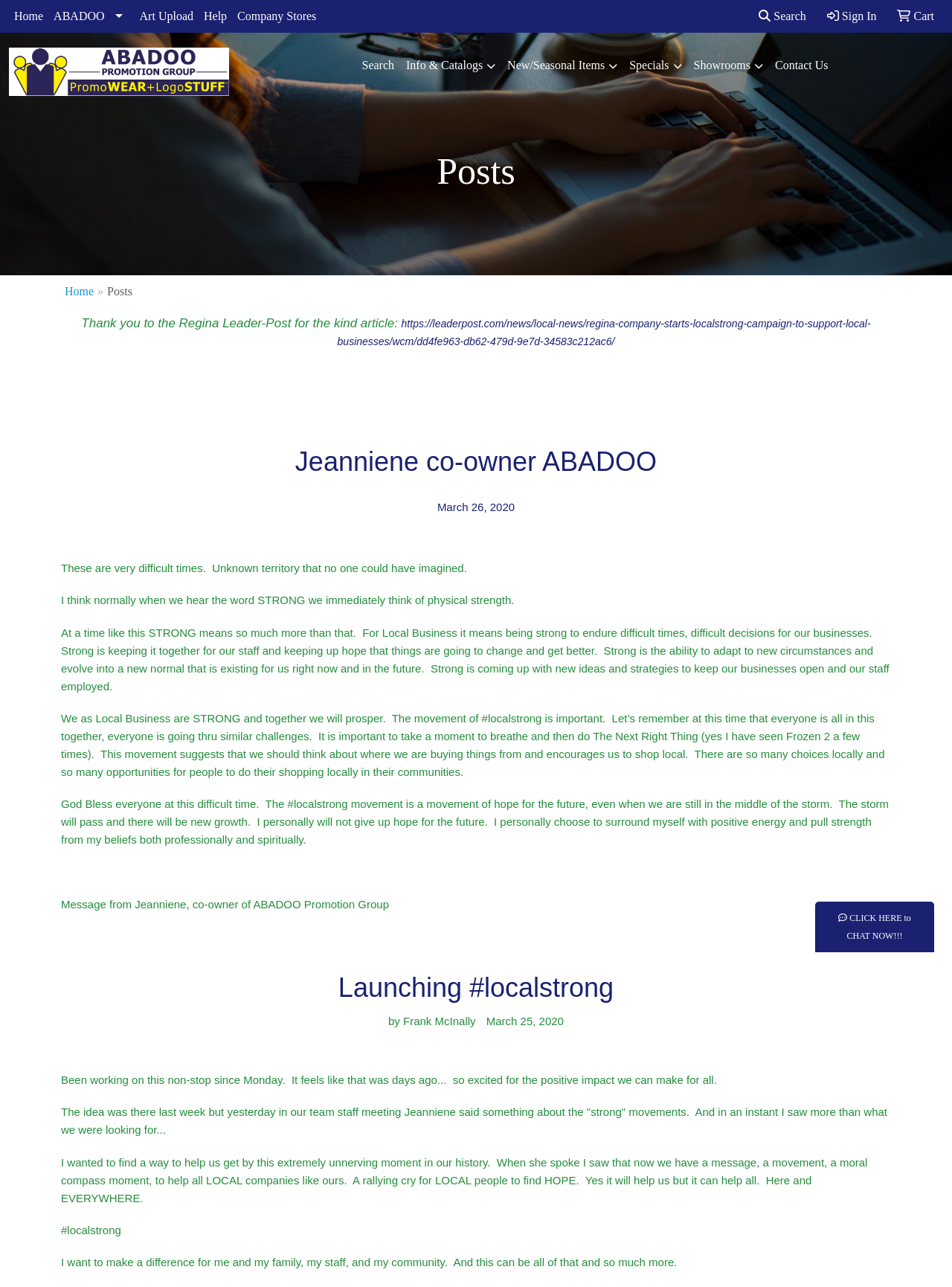Provide the bounding box coordinates of the HTML element this sentence describes: "Illuminated Site of the Week". The bounding box coordinates consist of four float numbers between 0 and 1, i.e., [left, top, right, bottom].

None